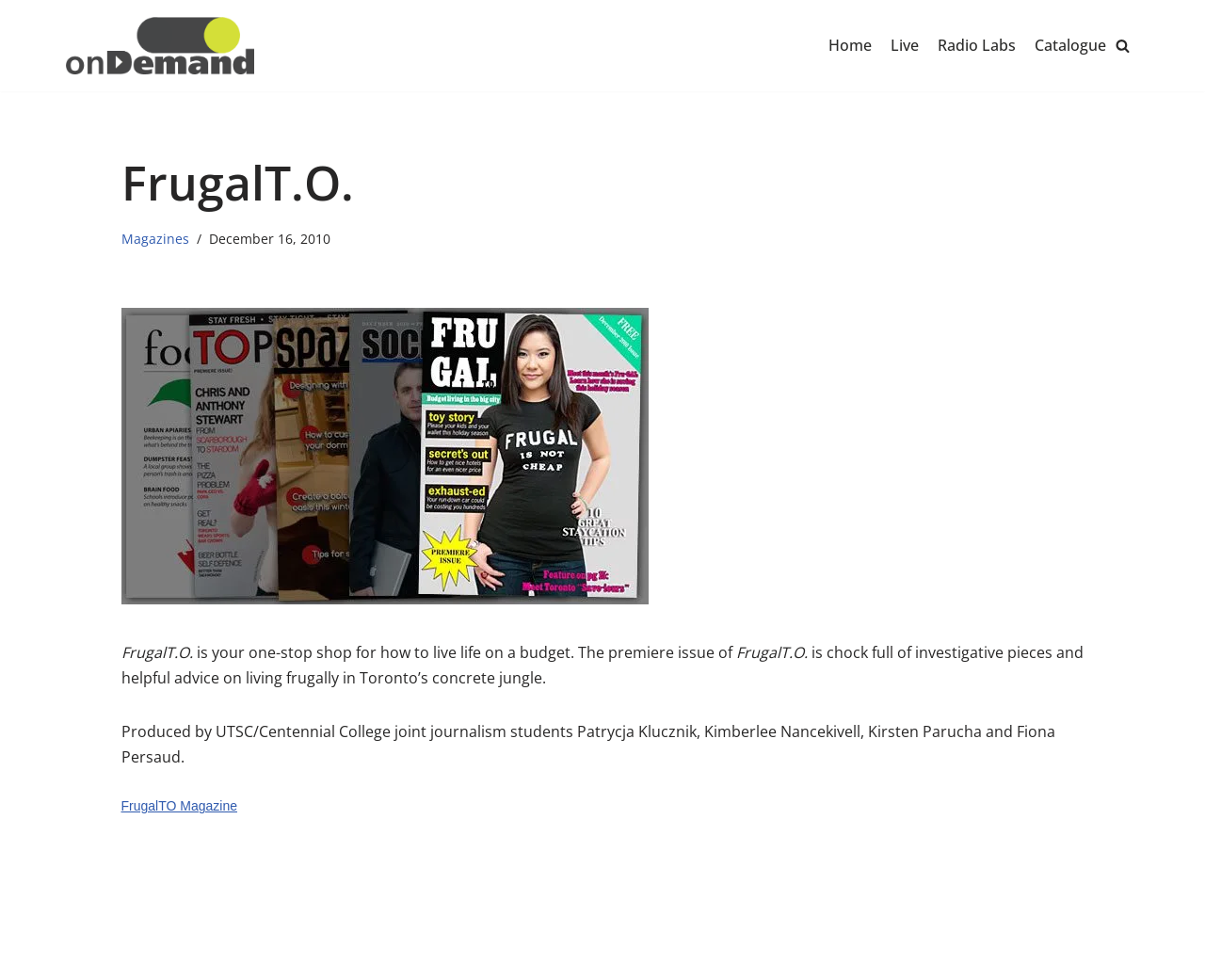What is the purpose of the webpage?
From the image, respond using a single word or phrase.

To provide advice on living frugally